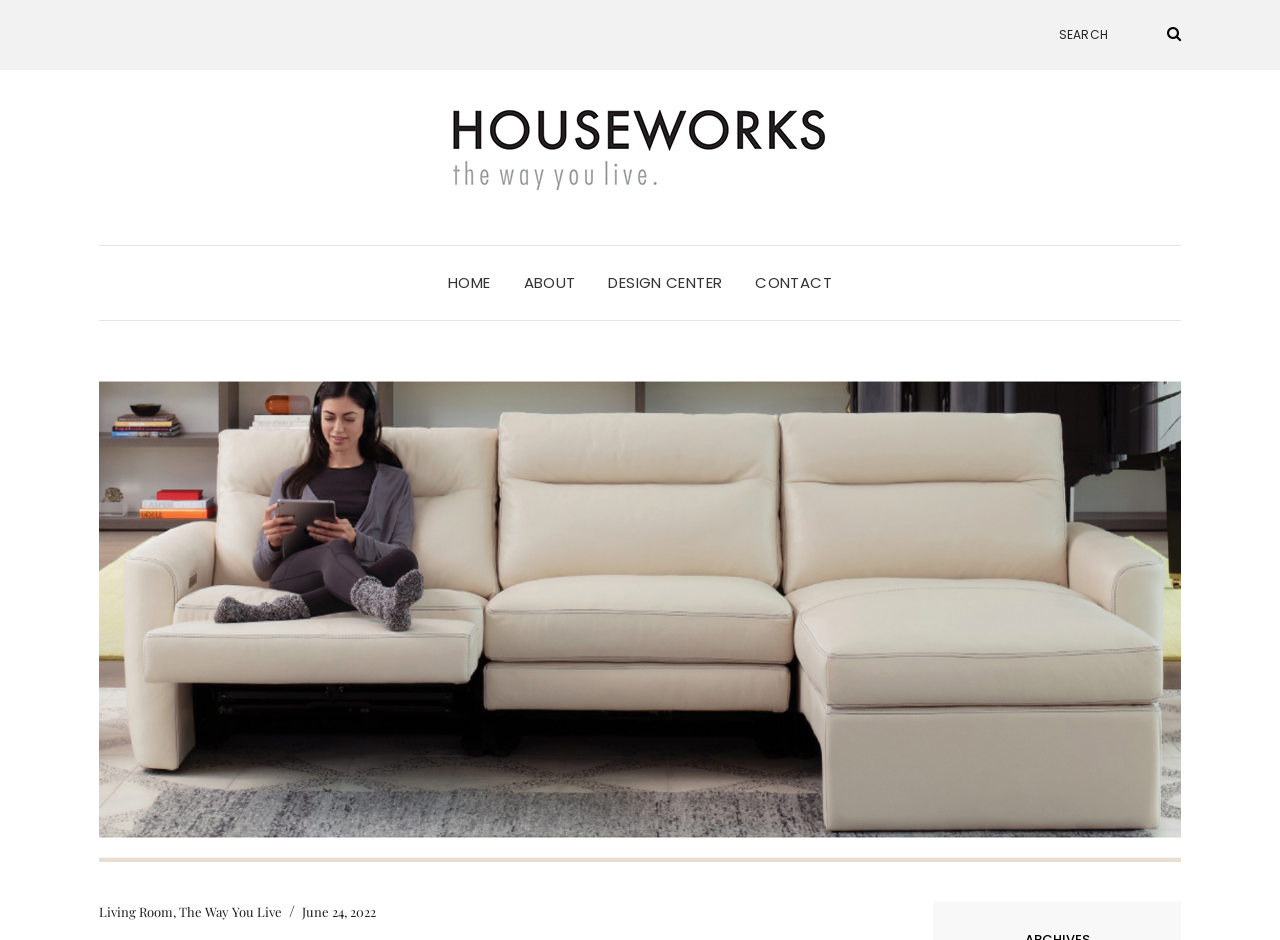Refer to the image and provide an in-depth answer to the question: 
What is the name of the product shown?

I looked at the image and the text above it, which says 'Cozy For All. Reclining Sofas', so this is the name of the product shown.